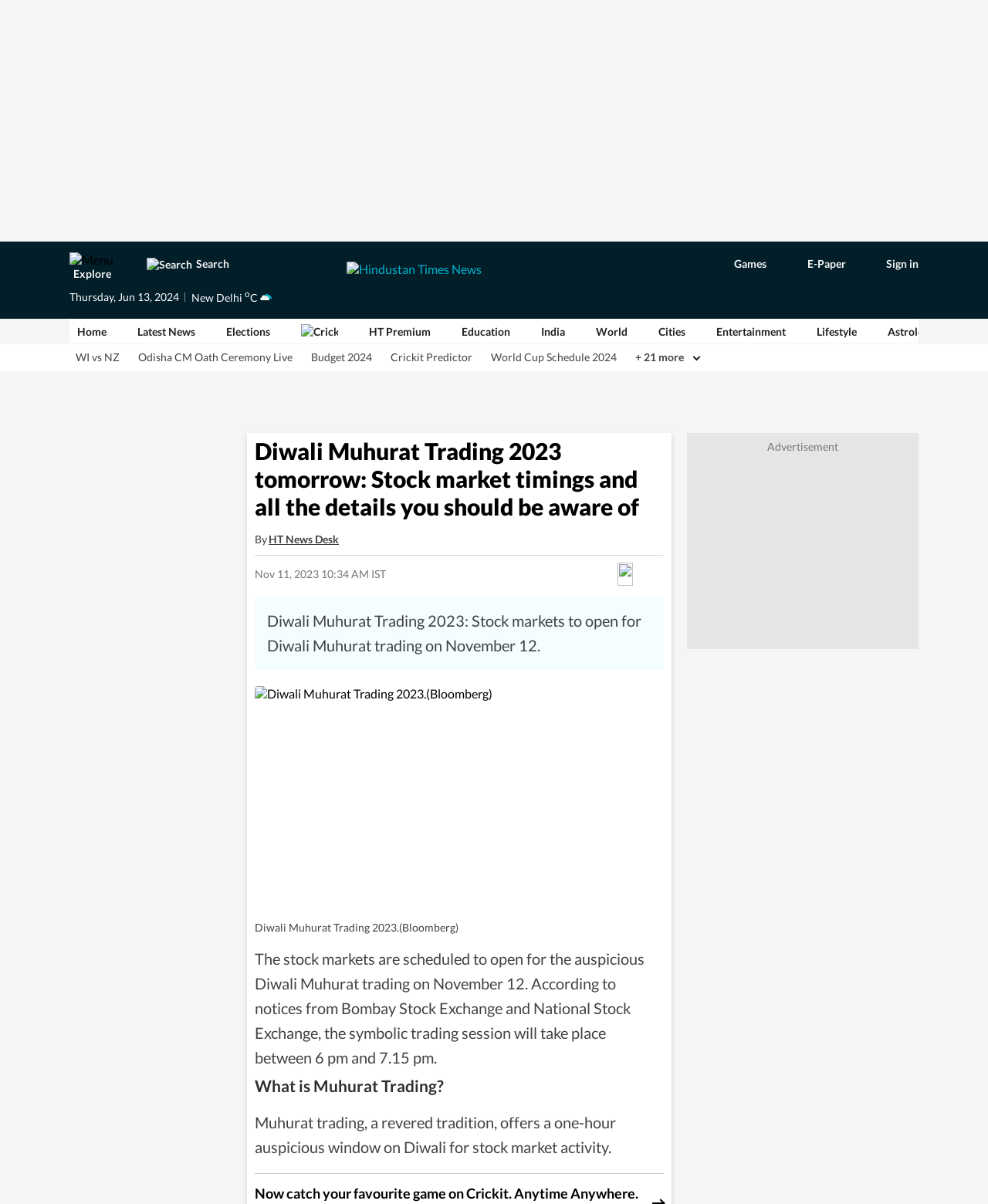Locate the bounding box of the UI element with the following description: "HT Premium".

[0.373, 0.27, 0.436, 0.281]